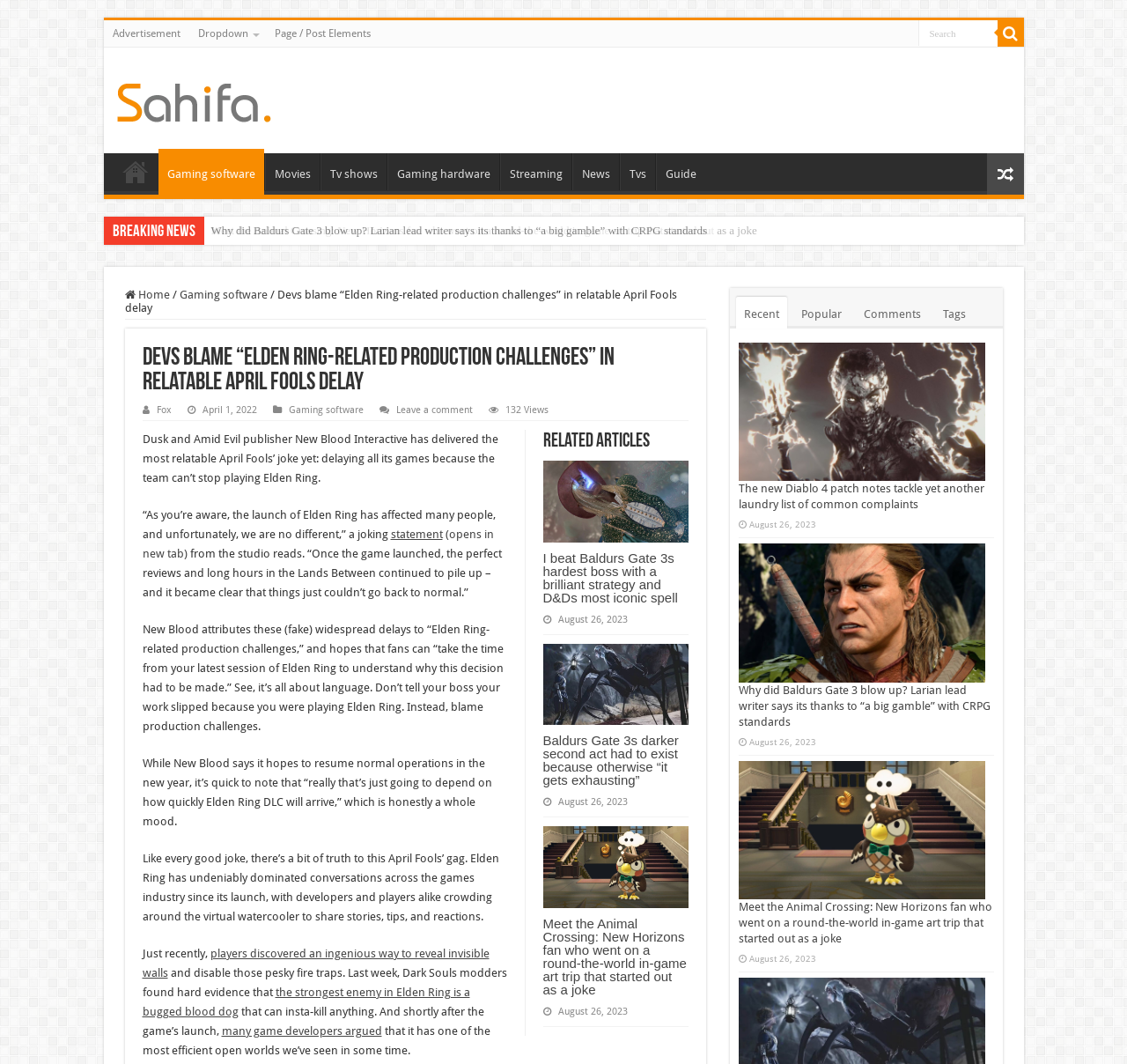Utilize the details in the image to thoroughly answer the following question: What is the topic of the article?

The article is about an April Fools' joke played by a game publisher, New Blood Interactive, which claims that the team is delaying all its games due to the team's addiction to Elden Ring.